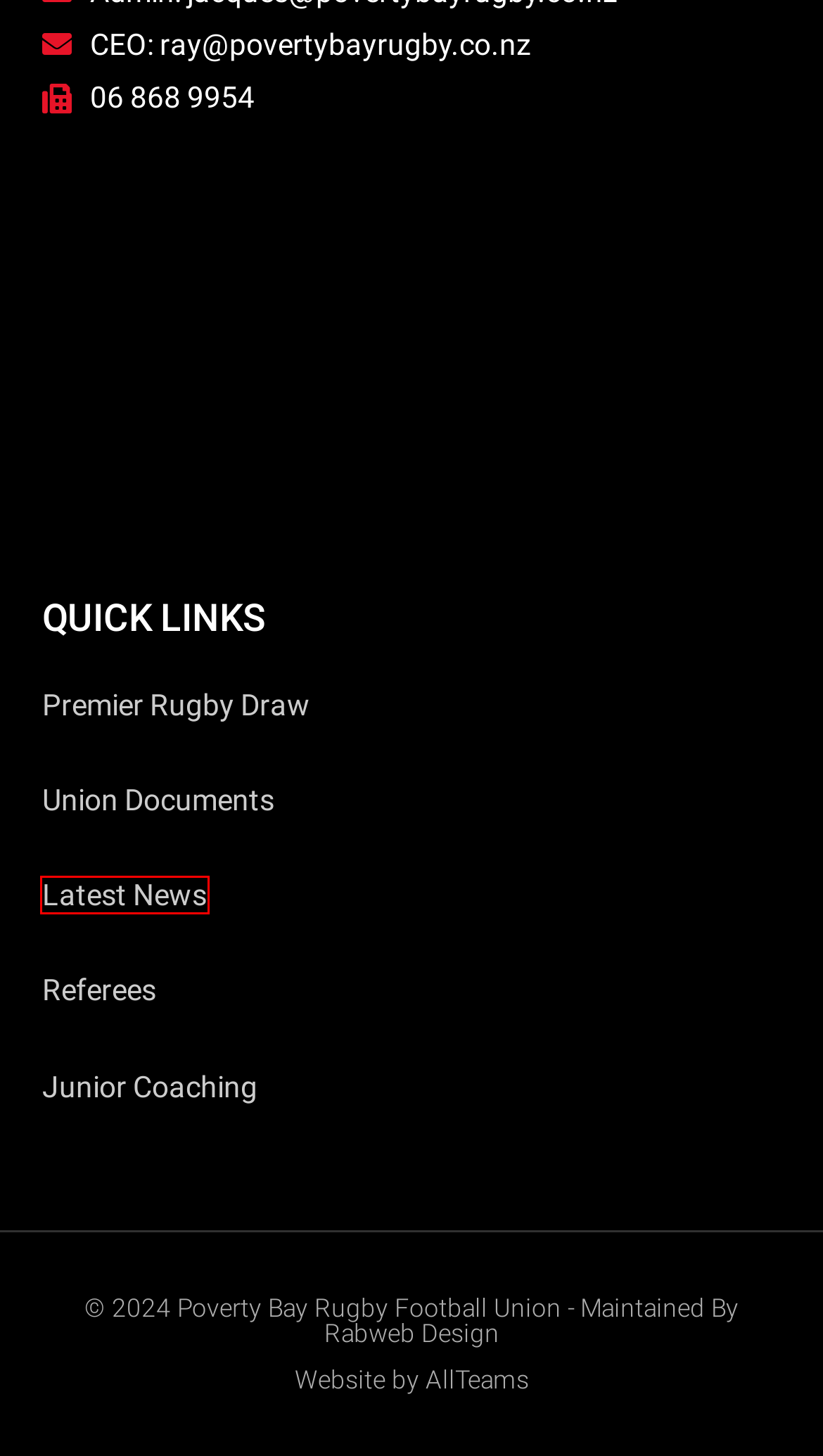Inspect the screenshot of a webpage with a red rectangle bounding box. Identify the webpage description that best corresponds to the new webpage after clicking the element inside the bounding box. Here are the candidates:
A. Documents - Poverty Bay Rugby Football Union
B. Latest News Archives - Poverty Bay Rugby Football Union
C. Coaching Junior Rugby - Poverty Bay Rugby Football Union
D. Latest News - Poverty Bay Rugby Football Union
E. Bunnings Warehouse Heartland Championship 2023 draw announced - Poverty Bay Rugby Football Union
F. Rabweb Design – Working for you
G. Referees - Poverty Bay Rugby Football Union
H. NEW ZEALAND RUGBY ANNUAL GENERAL MEETING 2023 - Poverty Bay Rugby Football Union

D